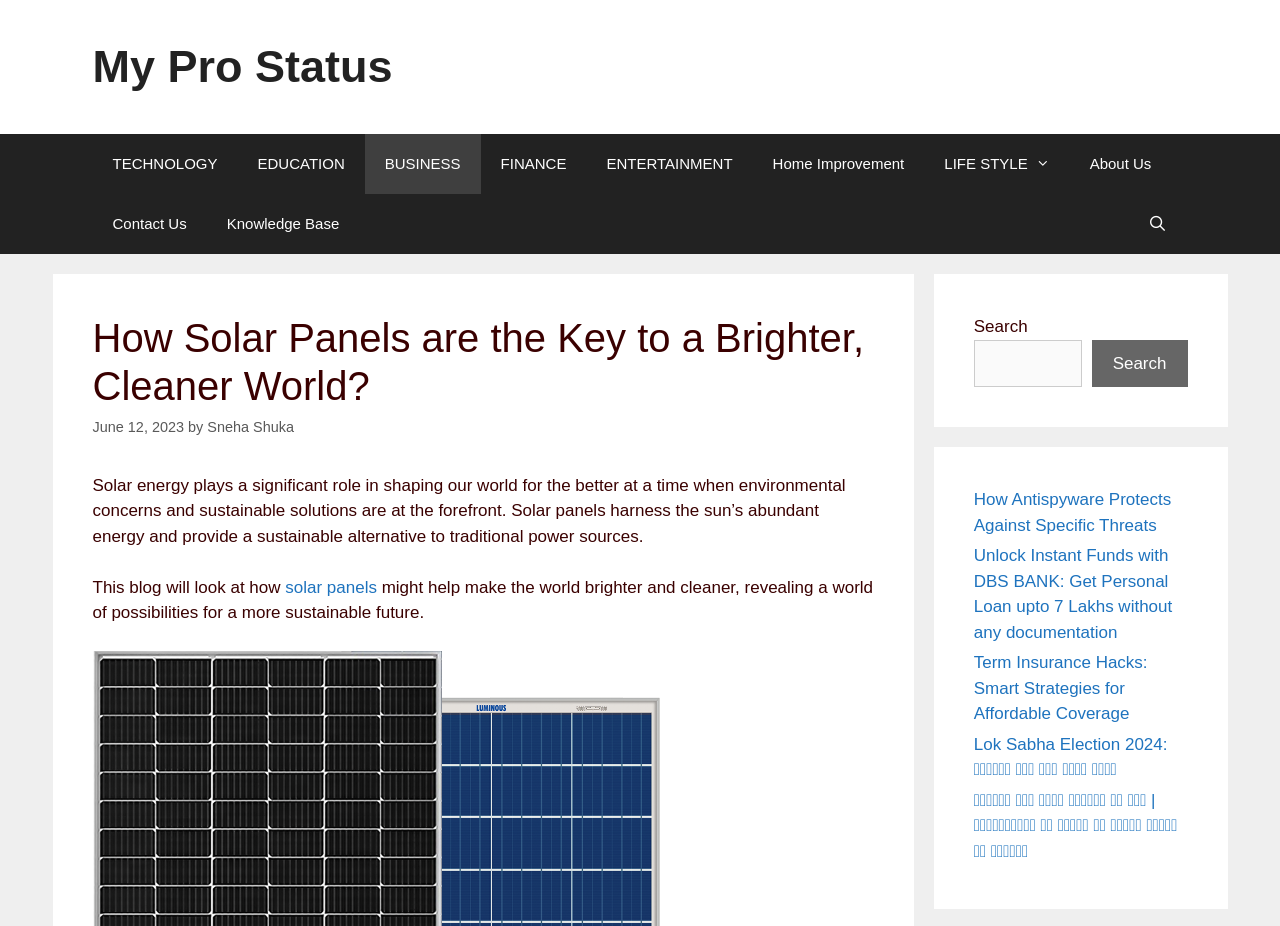Locate the bounding box coordinates of the clickable part needed for the task: "Click on the 'About Us' link".

[0.836, 0.145, 0.915, 0.21]